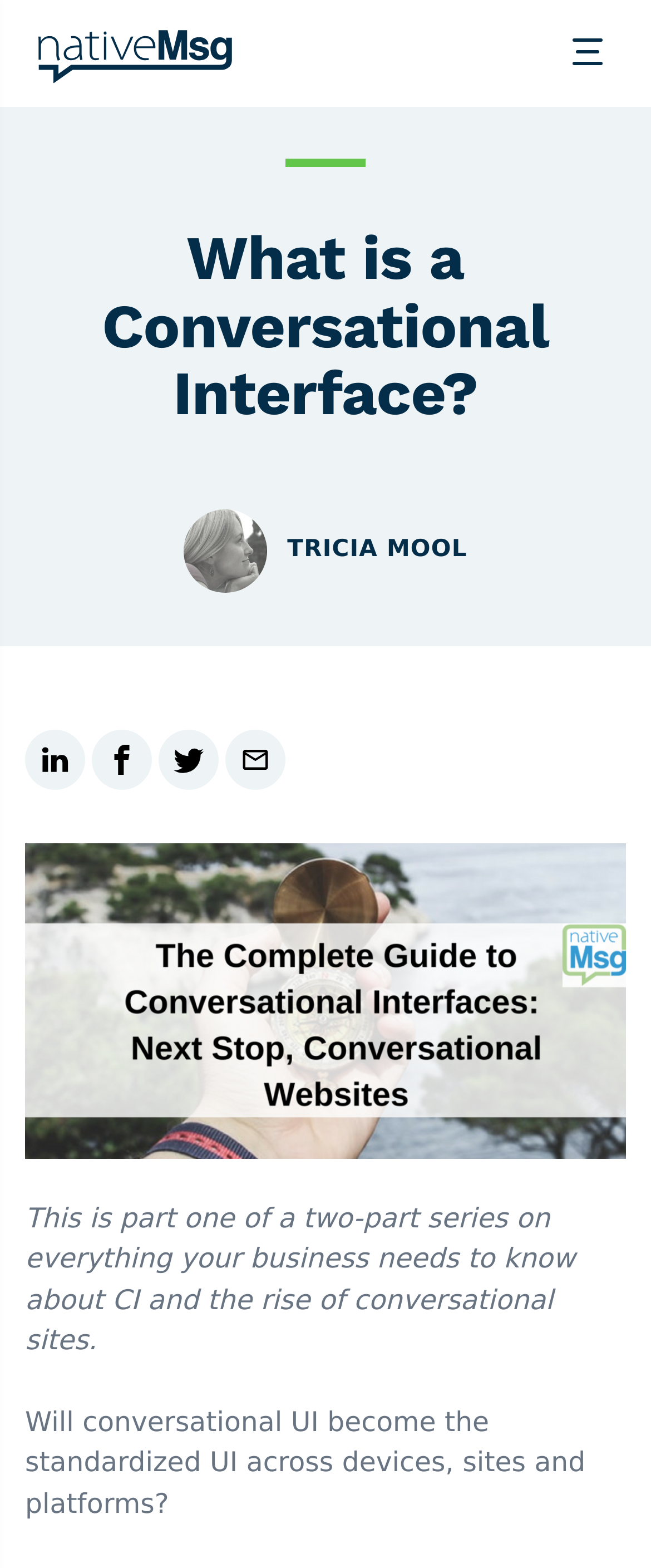Summarize the webpage with intricate details.

The webpage is an article about conversational interfaces, specifically discussing what they are and their potential to become the standardized UI across devices, sites, and platforms. 

At the top, there is a logo or brand identifier "nativeMsg" with an accompanying image. Below this, there is a heading that reads "What is a Conversational Interface?" 

To the right of the heading, there is an image, and below it, there is a byline "TRICIA MOOL". 

Underneath the byline, there are four social media buttons, aligned horizontally, representing LinkedIn, Facebook, Twitter, and an email or mail icon. 

Further down, there is a large image that takes up the full width of the page, depicting a hand holding a compass, with a caption "What is Conversational UI? Detailed guide for businesses". 

Below the image, there are two paragraphs of text. The first paragraph reads "This is part one of a two-part series on everything your business needs to know about CI and the rise of conversational sites." The second paragraph asks "Will conversational UI become the standardized UI across devices, sites and platforms?"